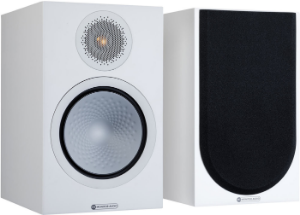Look at the image and write a detailed answer to the question: 
What is the purpose of the removable black grille?

According to the caption, the removable black grille adds a touch of elegance while providing protection for the drivers, which suggests that it serves both aesthetic and functional purposes.